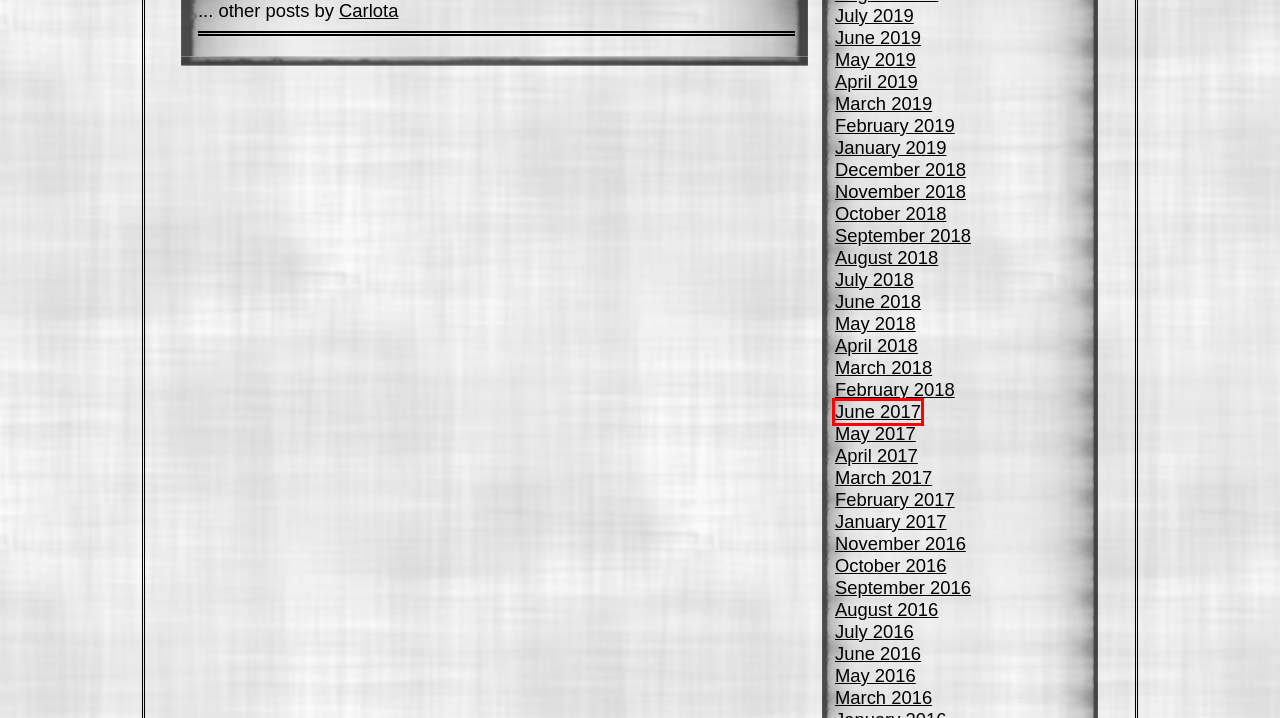Given a screenshot of a webpage with a red bounding box around an element, choose the most appropriate webpage description for the new page displayed after clicking the element within the bounding box. Here are the candidates:
A. June 2019 – Greene Law SB
B. June 2017 – Greene Law SB
C. January 2017 – Greene Law SB
D. March 2018 – Greene Law SB
E. May 2019 – Greene Law SB
F. February 2017 – Greene Law SB
G. January 2019 – Greene Law SB
H. Carlota – Greene Law SB

B